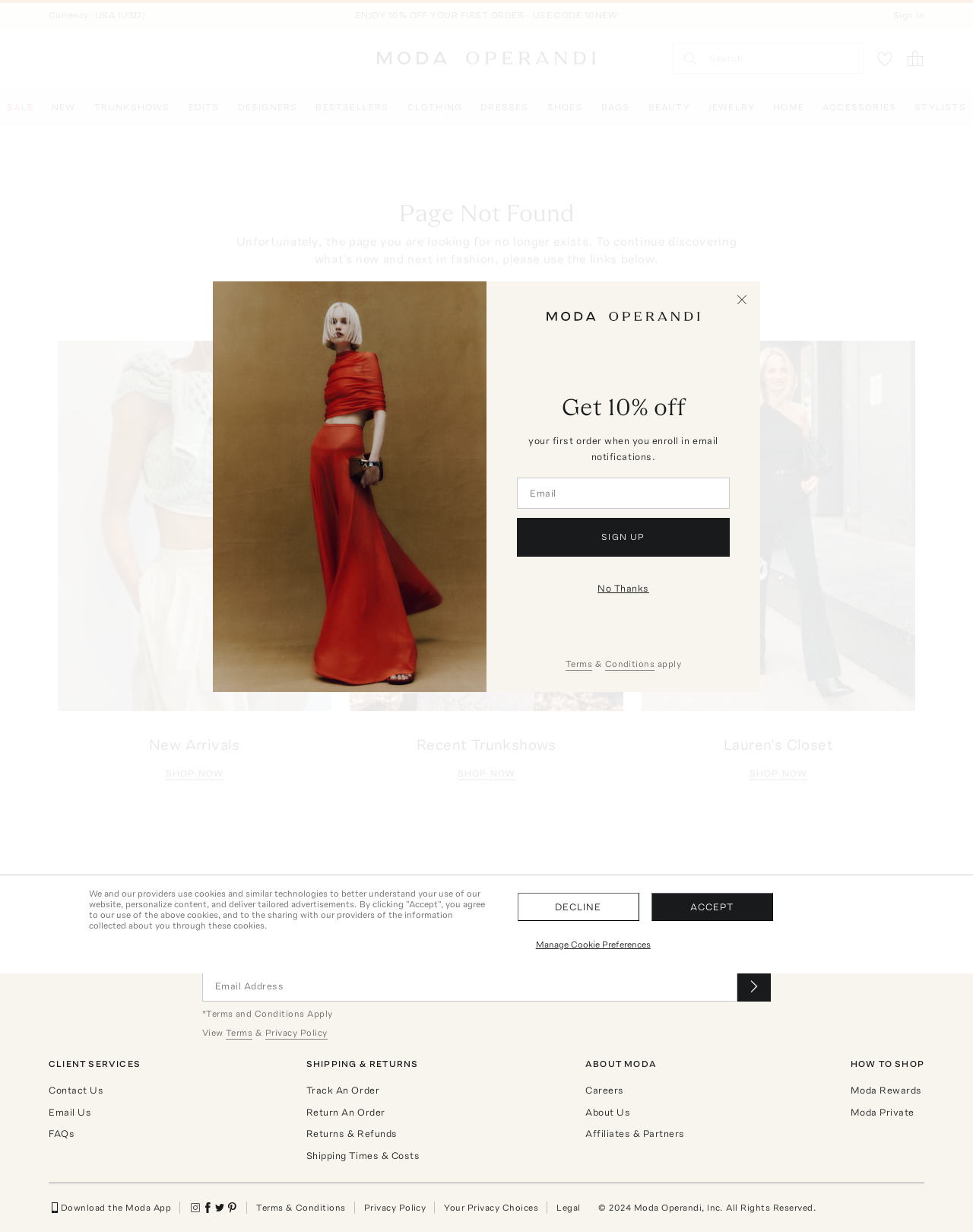Determine the coordinates of the bounding box for the clickable area needed to execute this instruction: "Go to Moda Operandi Home Page".

[0.388, 0.023, 0.612, 0.072]